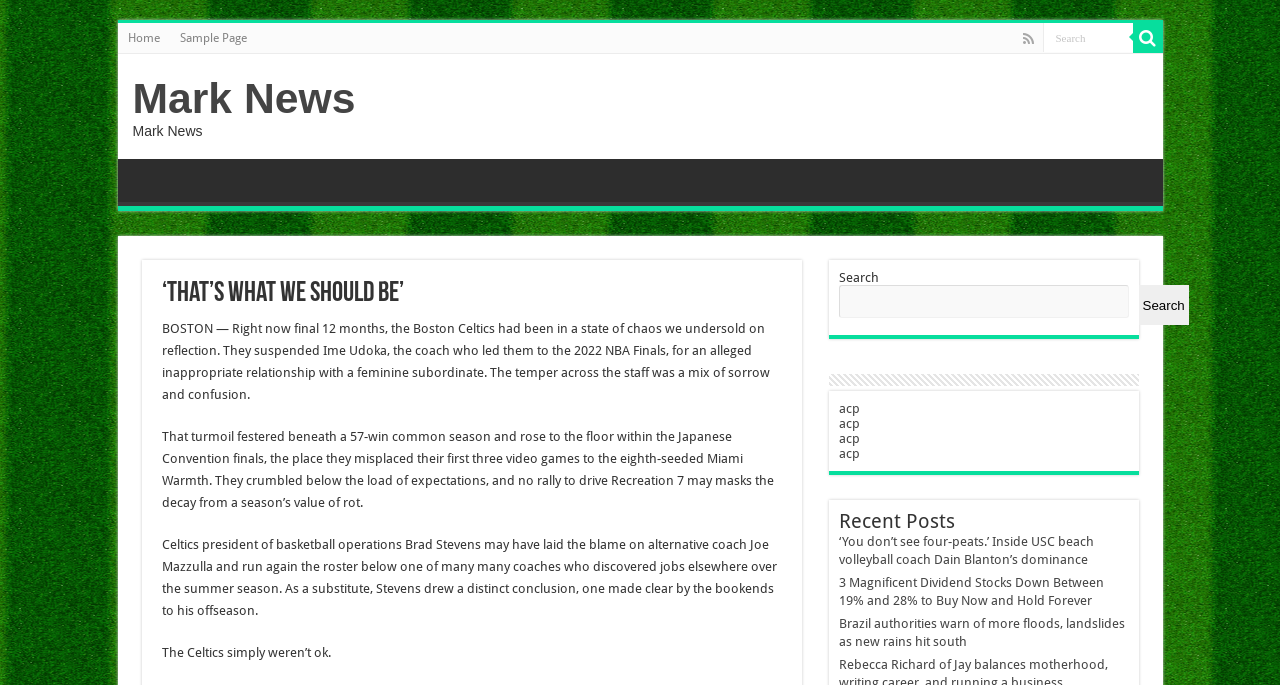What is the name of the news website?
Give a detailed explanation using the information visible in the image.

I determined the answer by looking at the heading element 'Mark News Mark News' which is likely to be the title of the website.